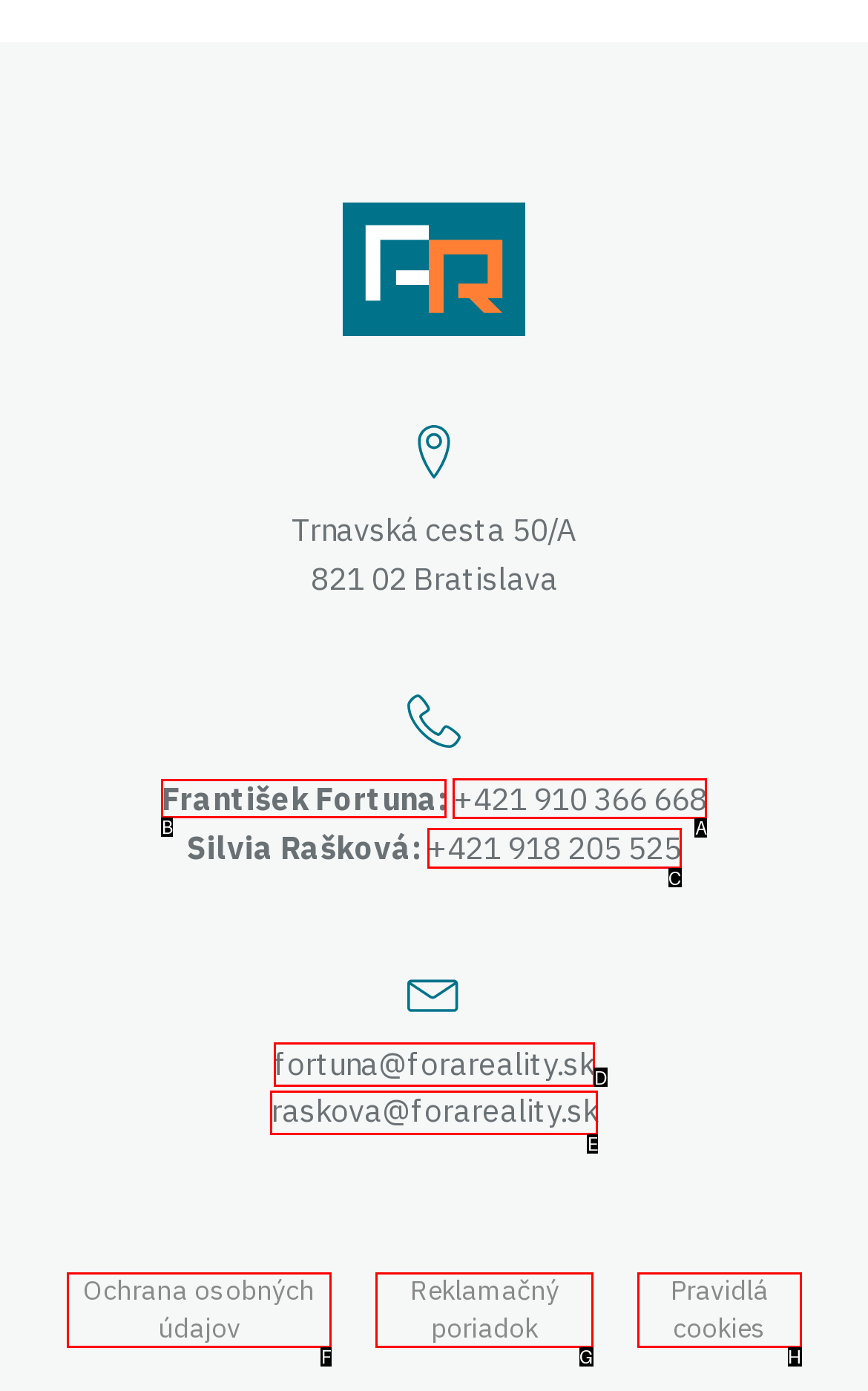Tell me the letter of the UI element I should click to accomplish the task: View contact information based on the choices provided in the screenshot.

B